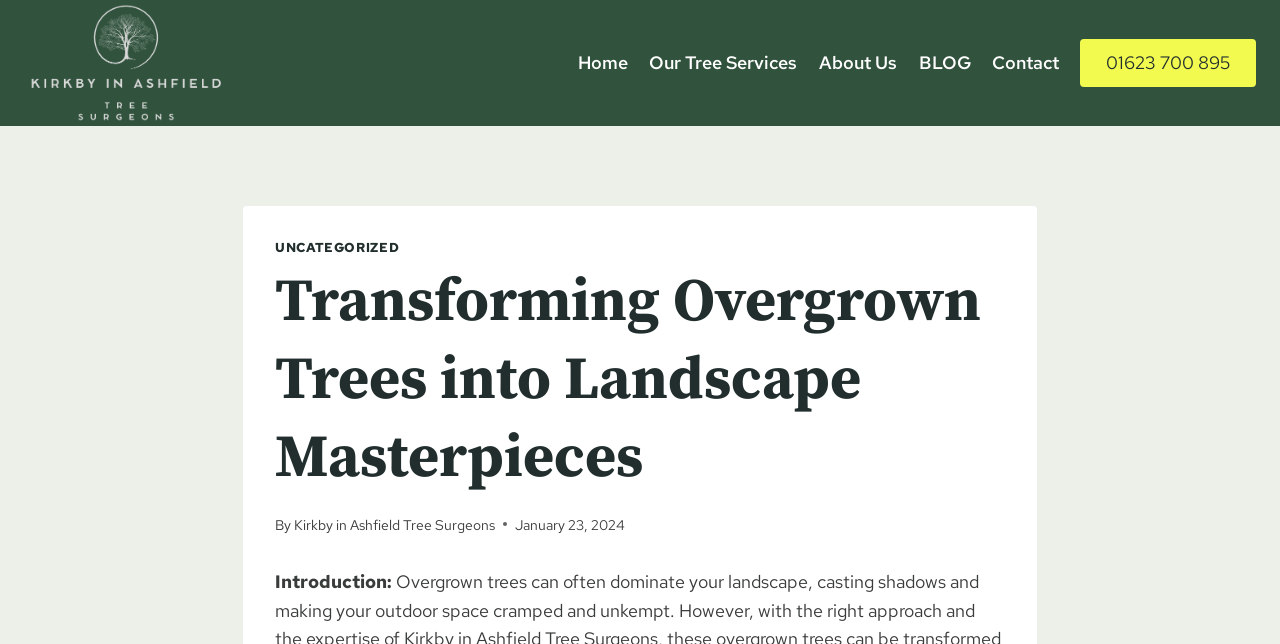Please find the bounding box coordinates of the element that you should click to achieve the following instruction: "call the phone number". The coordinates should be presented as four float numbers between 0 and 1: [left, top, right, bottom].

[0.844, 0.06, 0.981, 0.136]